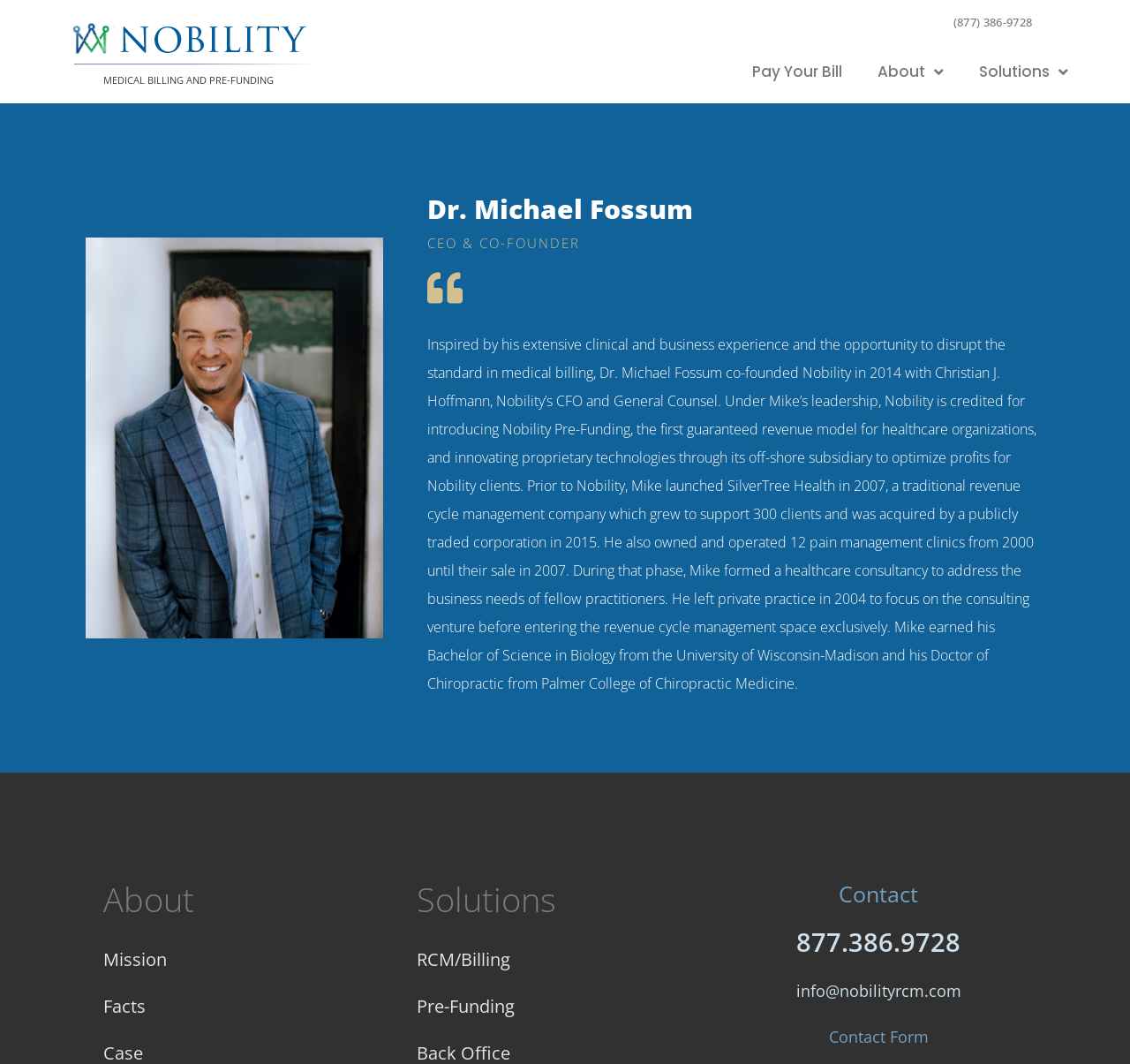Using the webpage screenshot and the element description Contact Form, determine the bounding box coordinates. Specify the coordinates in the format (top-left x, top-left y, bottom-right x, bottom-right y) with values ranging from 0 to 1.

[0.733, 0.965, 0.822, 0.984]